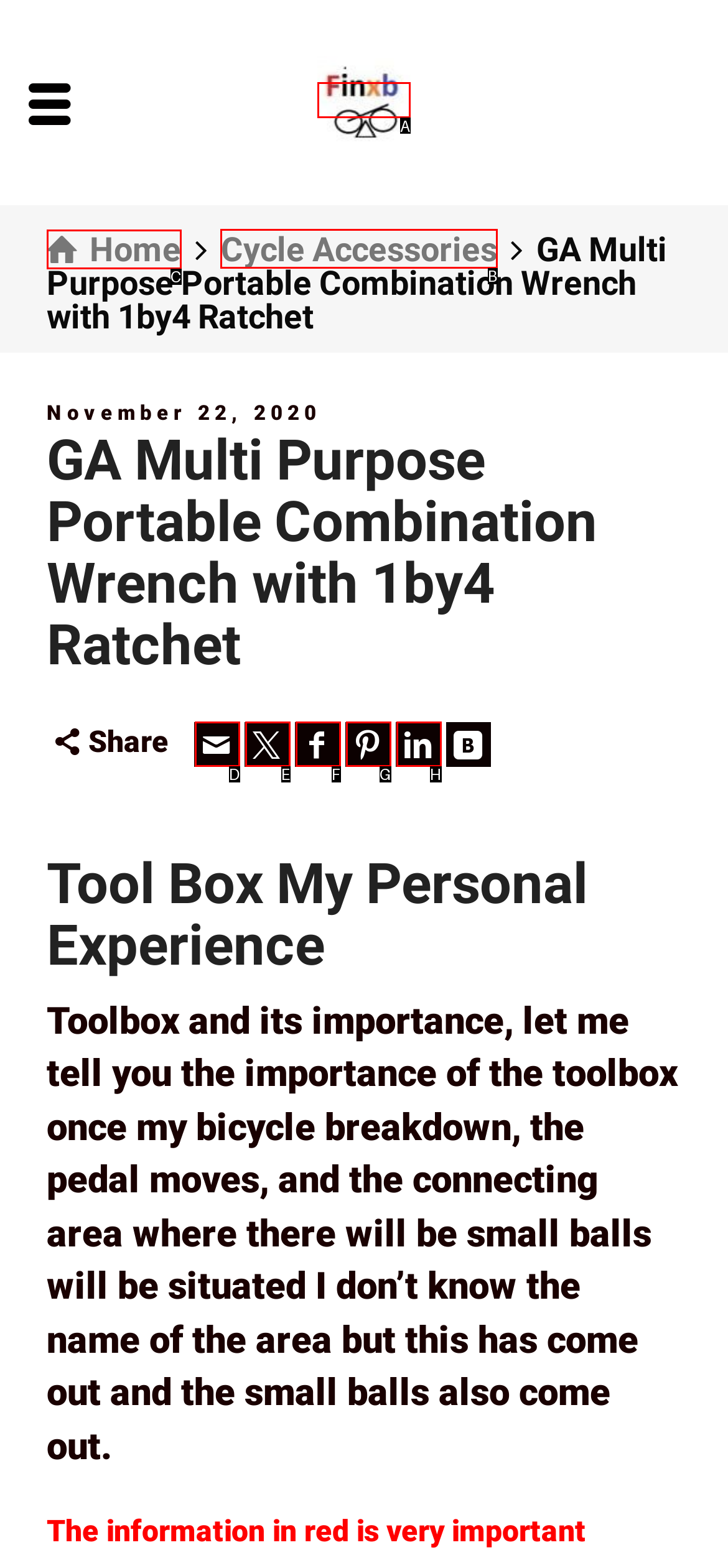Identify the correct UI element to click for this instruction: Go to News page
Respond with the appropriate option's letter from the provided choices directly.

None